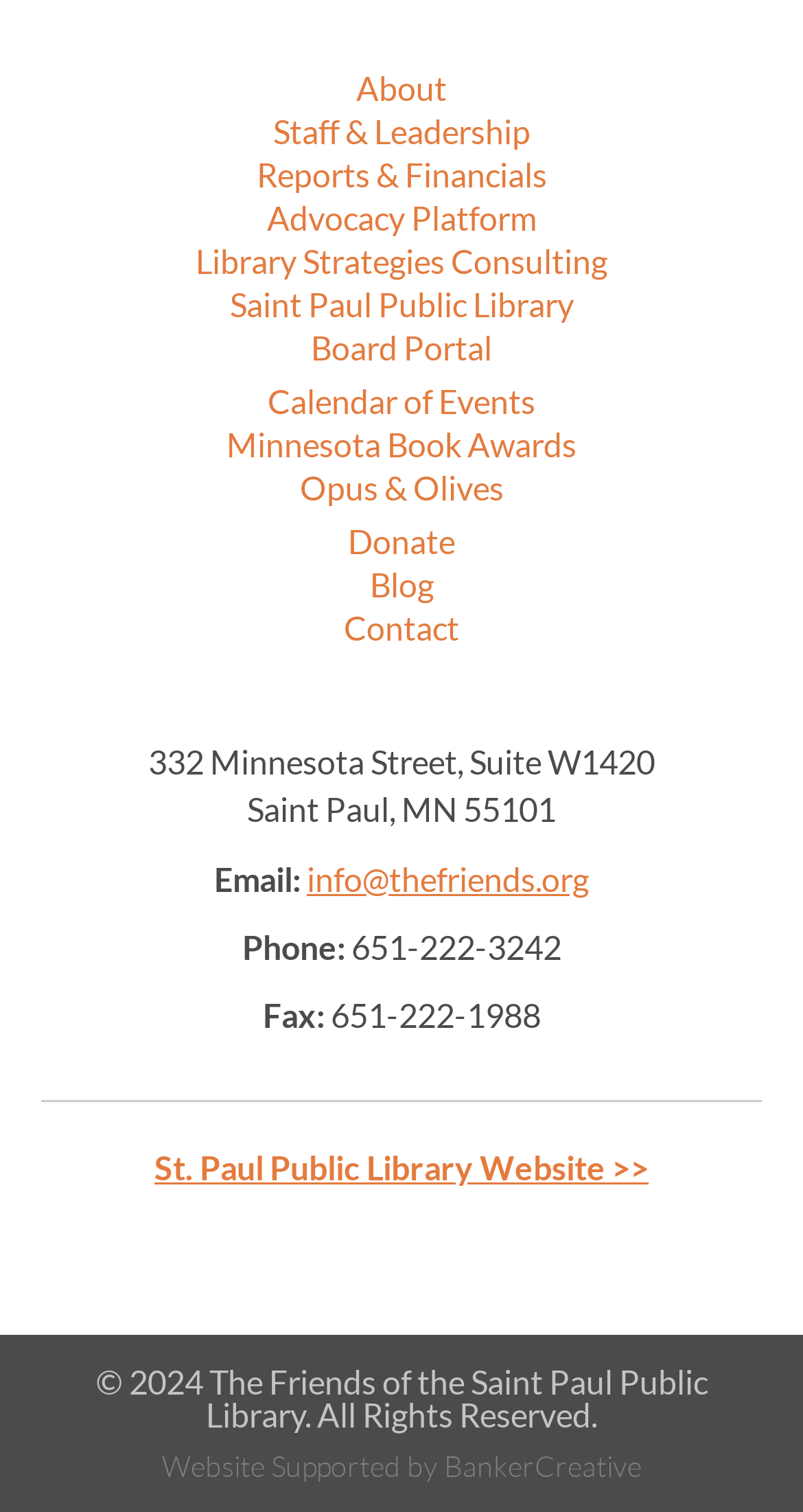Find the bounding box coordinates for the UI element that matches this description: "Website Supported by BankerCreative".

[0.201, 0.958, 0.799, 0.981]